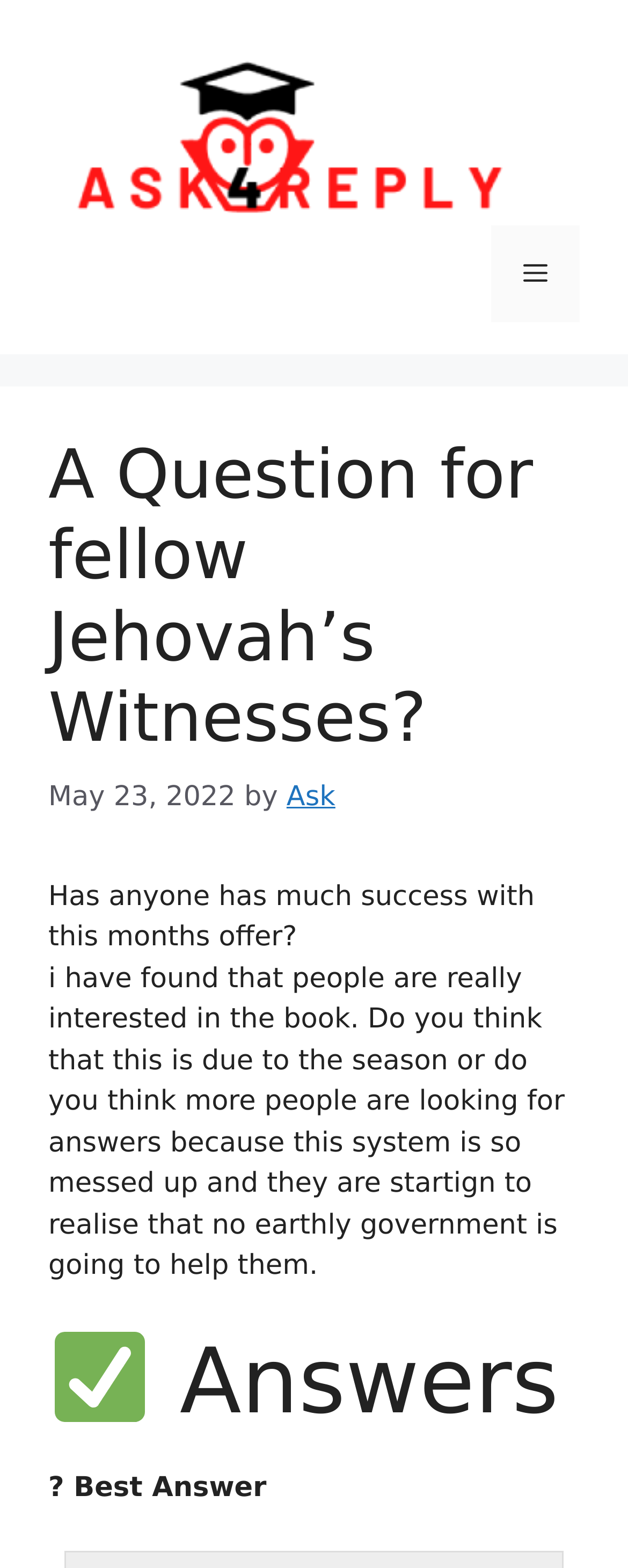Extract the bounding box for the UI element that matches this description: "Menu".

[0.782, 0.144, 0.923, 0.205]